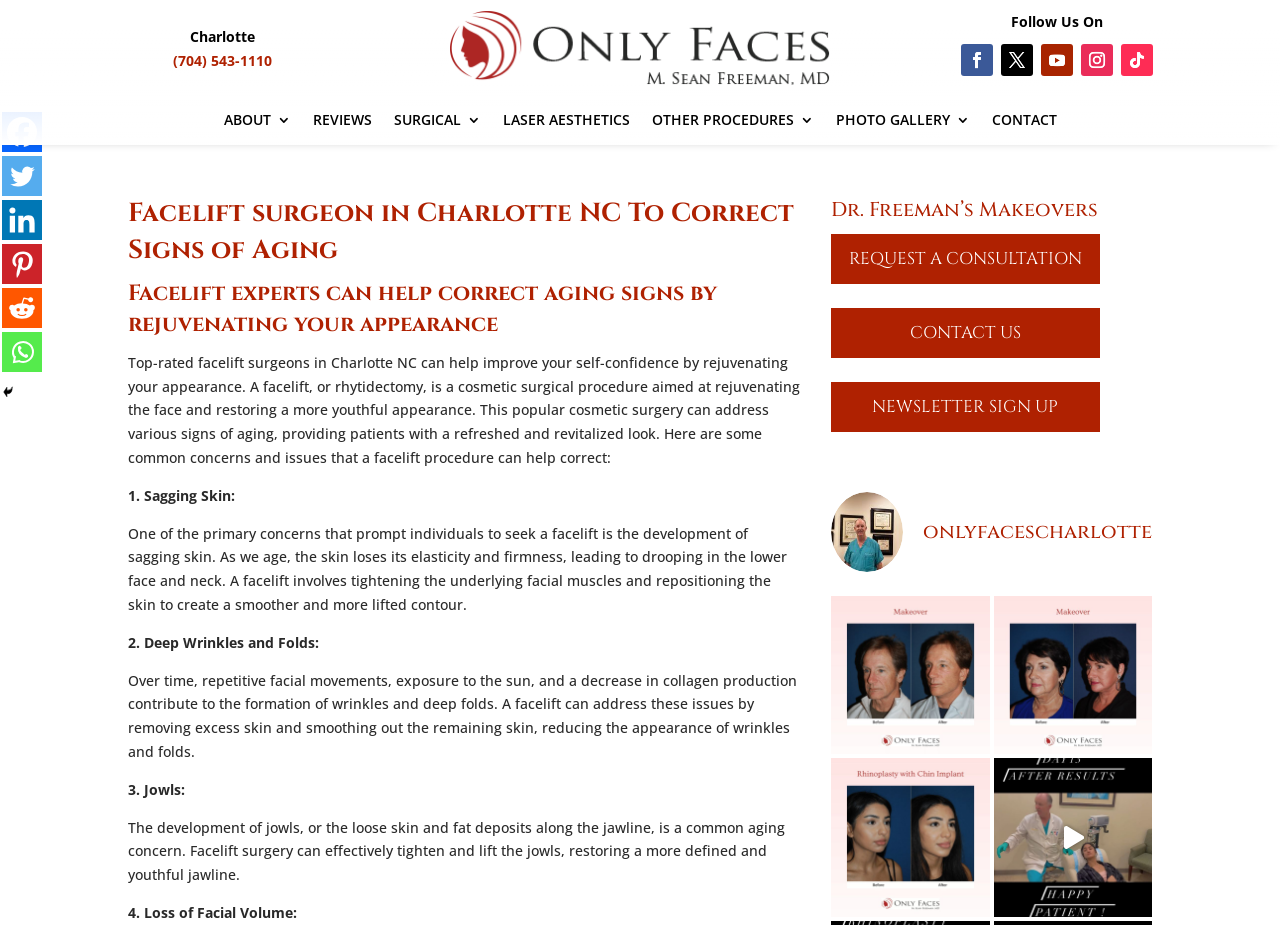Please identify the bounding box coordinates of the element I need to click to follow this instruction: "Request a consultation".

[0.649, 0.253, 0.859, 0.307]